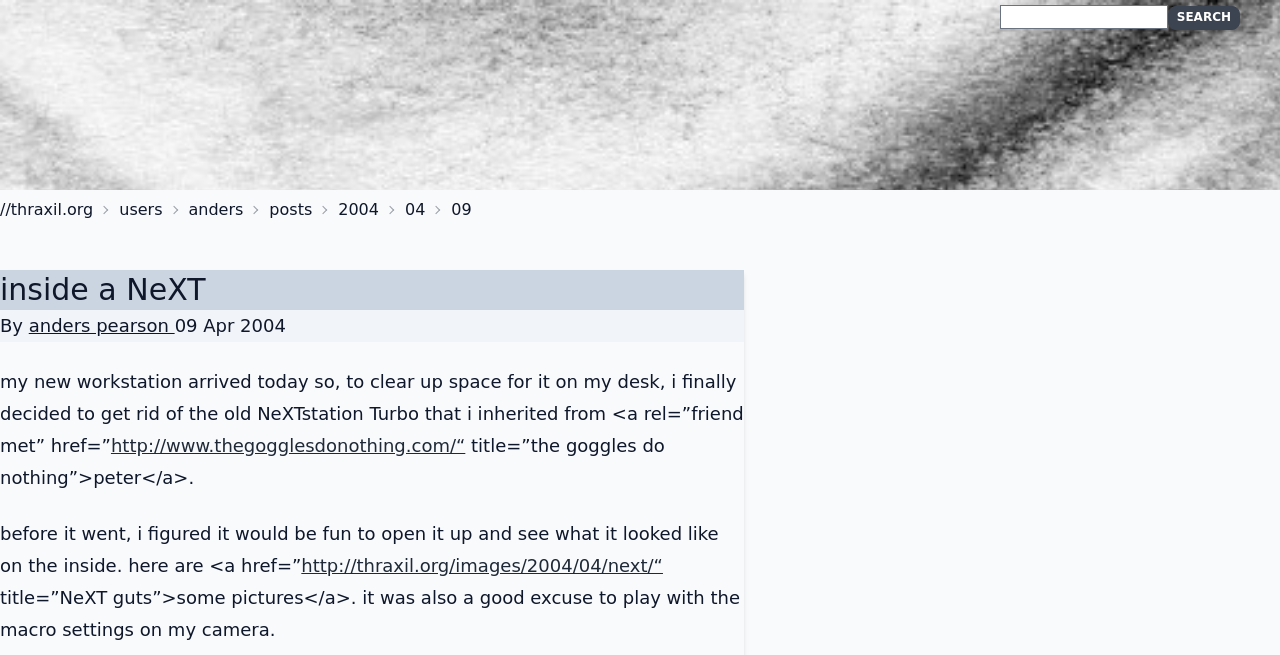What is the author's name?
Provide a detailed answer to the question using information from the image.

The author's name can be found in the text 'By anders pearson' which is located below the main heading 'inside a NeXT'.